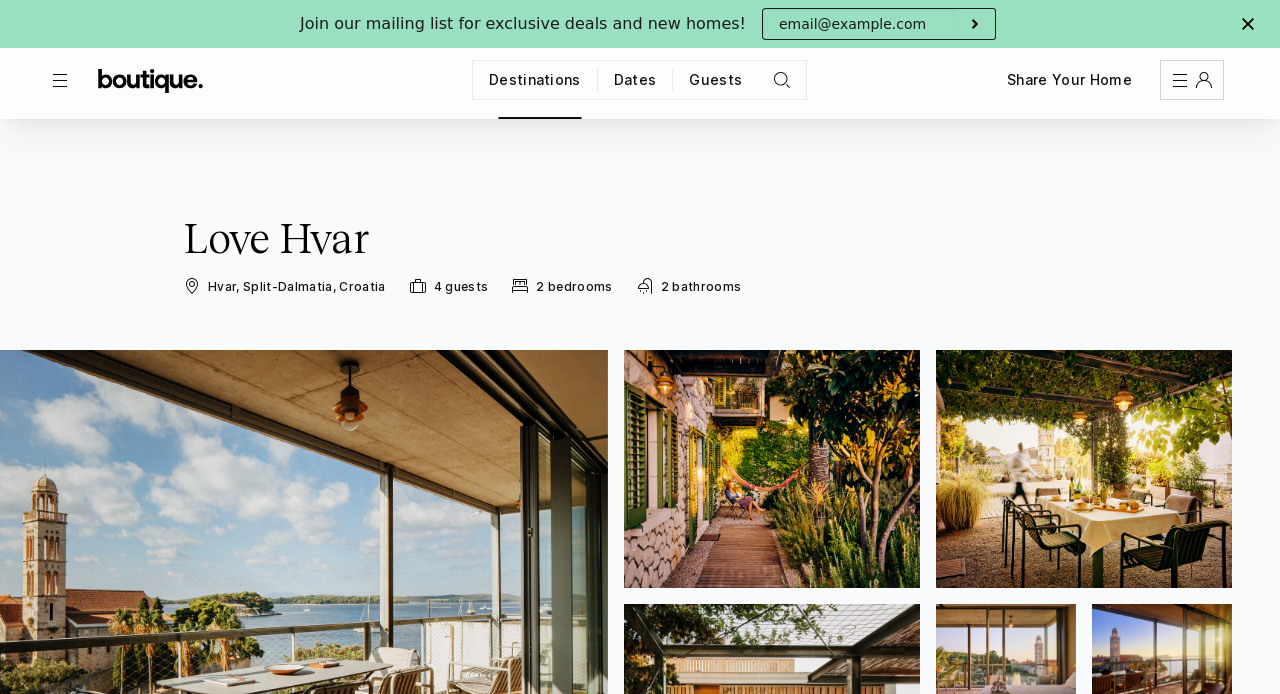Pinpoint the bounding box coordinates of the clickable area needed to execute the instruction: "Sign in". The coordinates should be specified as four float numbers between 0 and 1, i.e., [left, top, right, bottom].

[0.688, 0.19, 0.966, 0.248]